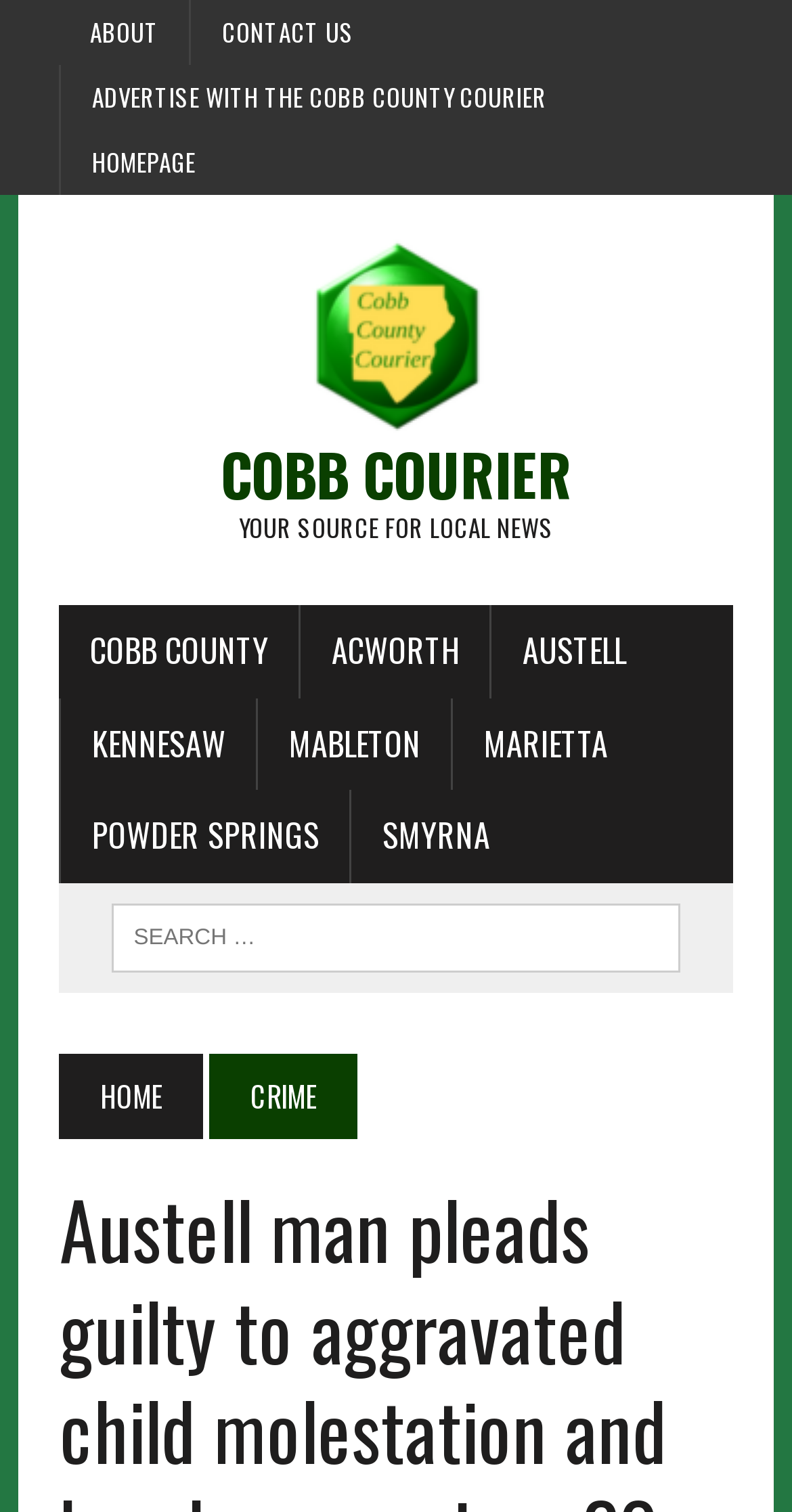Can you pinpoint the bounding box coordinates for the clickable element required for this instruction: "Go to Privacy Policy"? The coordinates should be four float numbers between 0 and 1, i.e., [left, top, right, bottom].

None